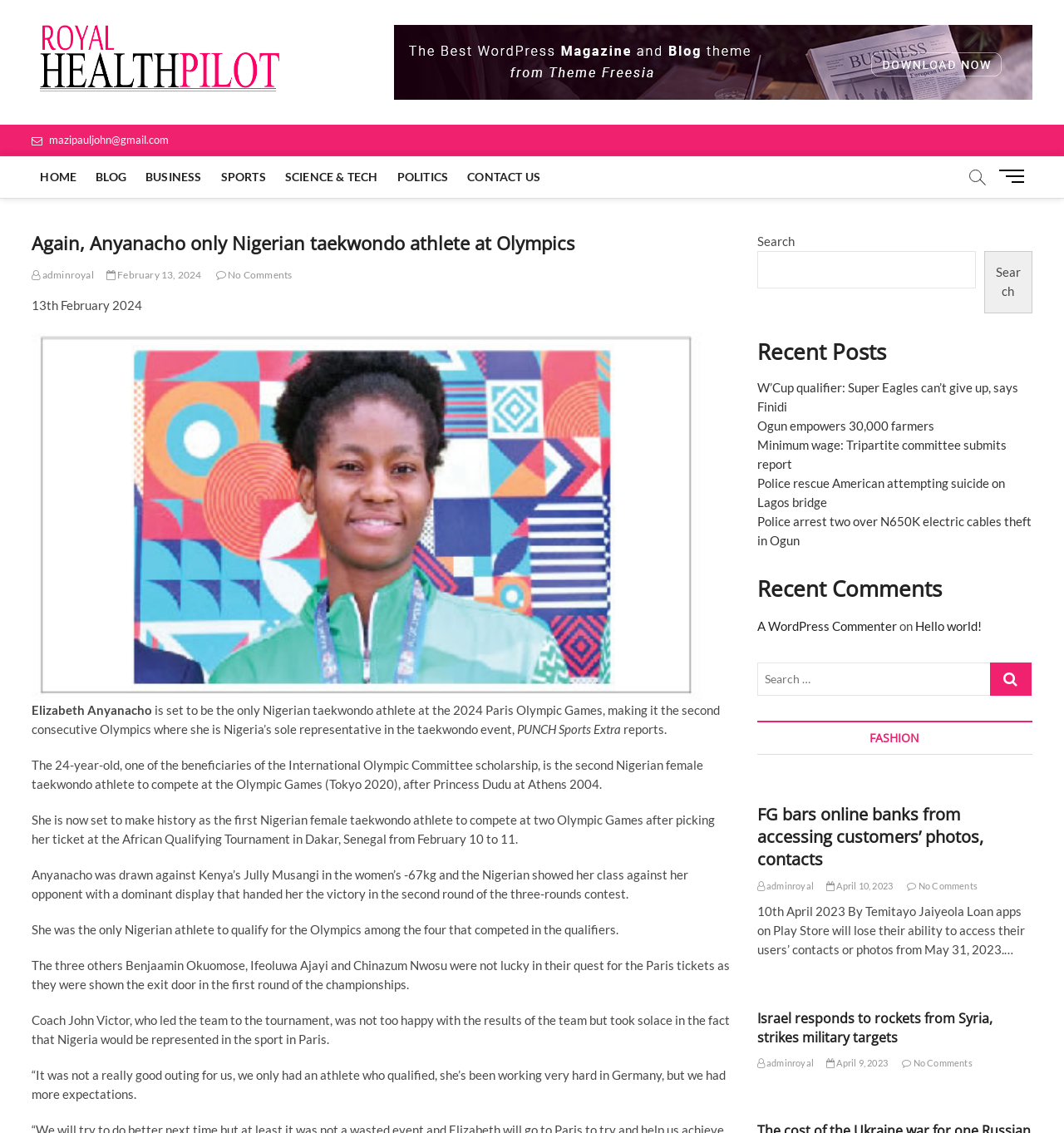Identify the bounding box coordinates of the region that should be clicked to execute the following instruction: "Click the 'HOME' link".

[0.03, 0.138, 0.08, 0.175]